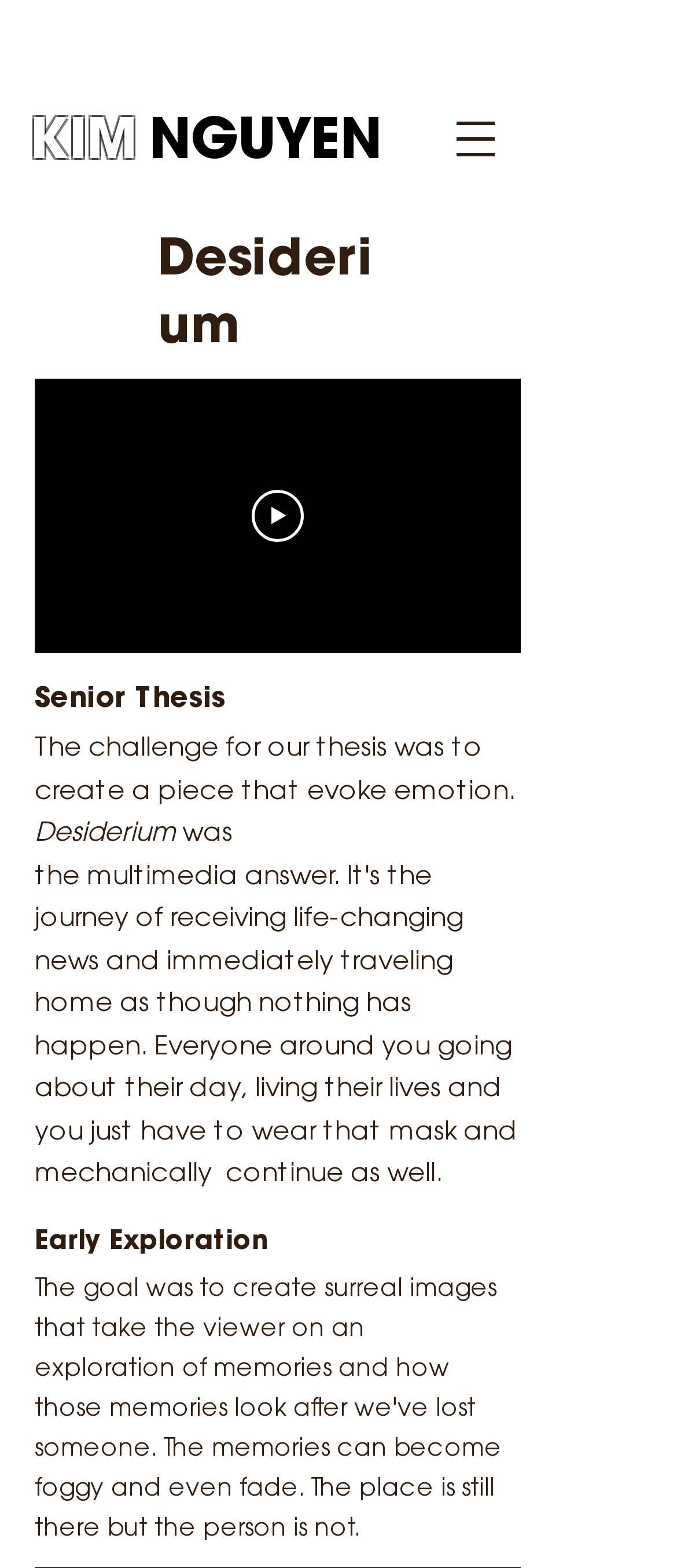Write an exhaustive caption that covers the webpage's main aspects.

The webpage is titled "Desiderium | KOTNguyen" and has a navigation menu button at the top right corner. Below the title, there are two links, "KIM" and "NGUYEN", positioned side by side. 

Underneath the links, a large canvas element occupies most of the page, containing a video player with a play button, mute button, full-screen button, and a video time scrubber. The video player is accompanied by a "Play video" button with an image overlay.

To the right of the video player, there is a heading "Desiderium" followed by a series of paragraphs describing a senior thesis project. The text explains the challenge of creating a piece that evokes emotion and describes the concept of "Desiderium" as a multimedia project. The paragraphs are separated by a small gap, and the text is arranged in a single column.

Further down the page, there is another heading "Early Exploration" followed by a paragraph describing the goal of creating surreal images that take the viewer on an exploration. Overall, the webpage has a clean layout with a focus on the video player and descriptive text about the senior thesis project.